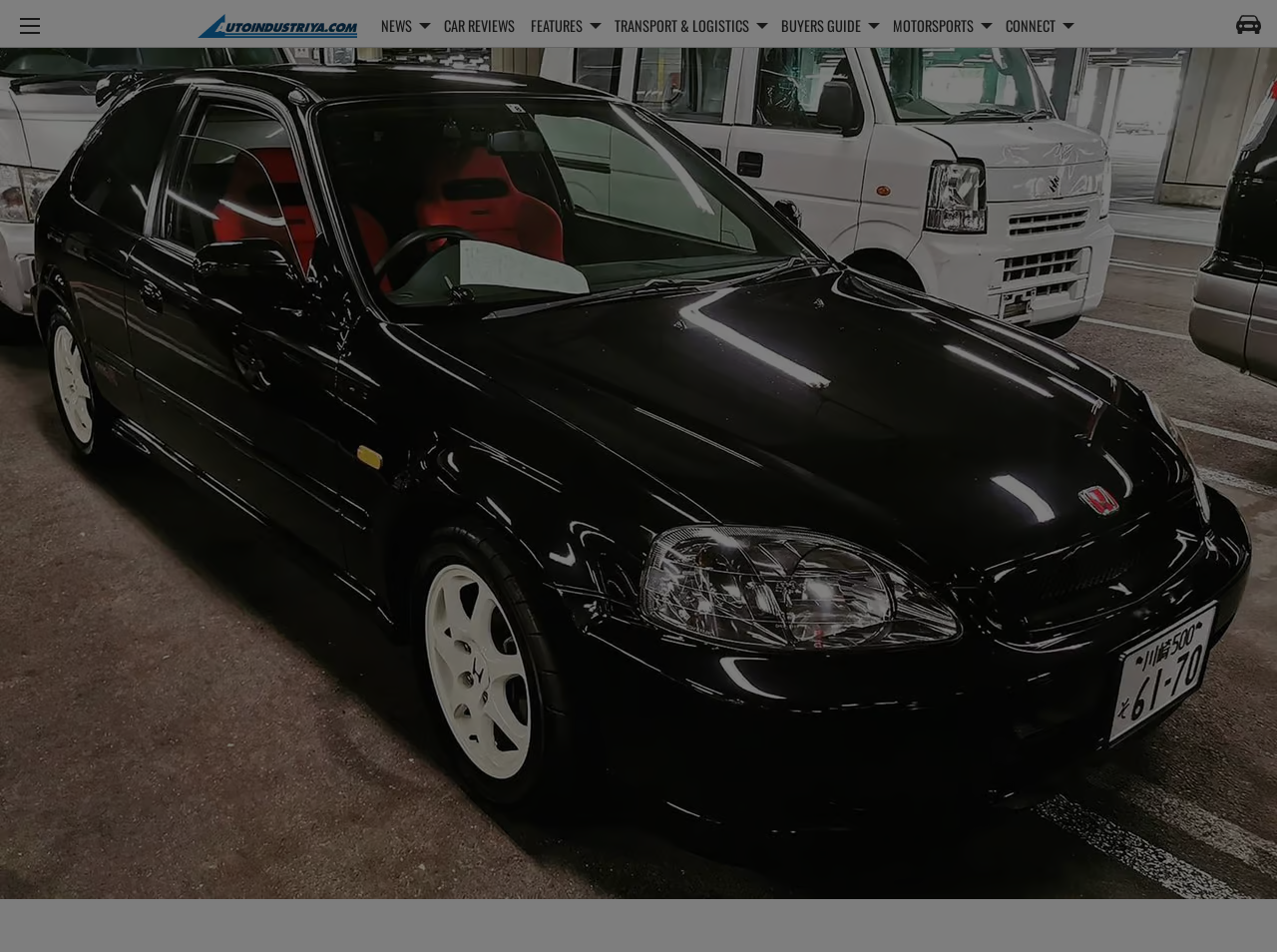Please determine the bounding box coordinates of the clickable area required to carry out the following instruction: "Explore the MOTORSPORTS section". The coordinates must be four float numbers between 0 and 1, represented as [left, top, right, bottom].

[0.693, 0.011, 0.781, 0.043]